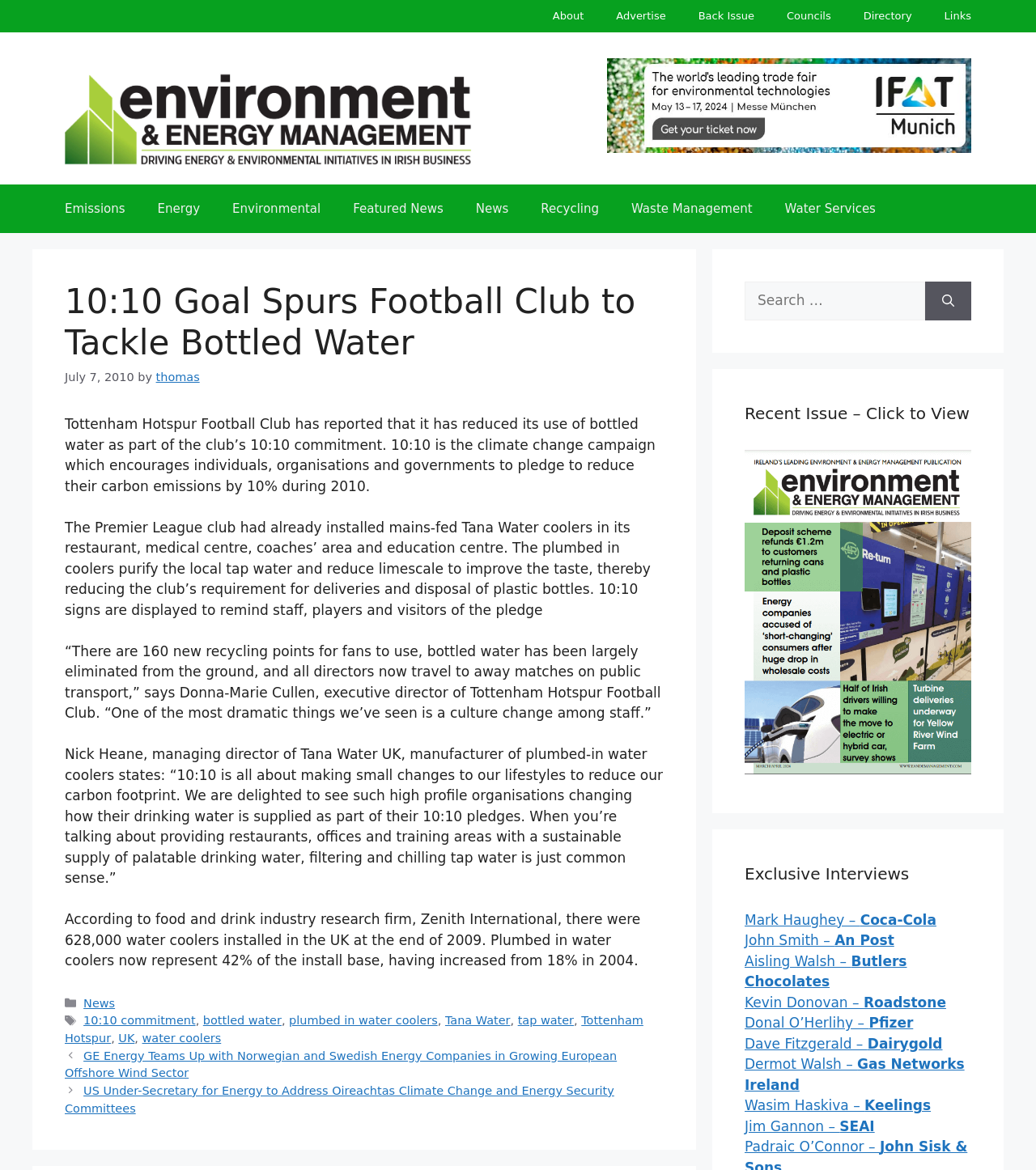What is the percentage of plumbed-in water coolers in the UK?
Using the image, give a concise answer in the form of a single word or short phrase.

42%